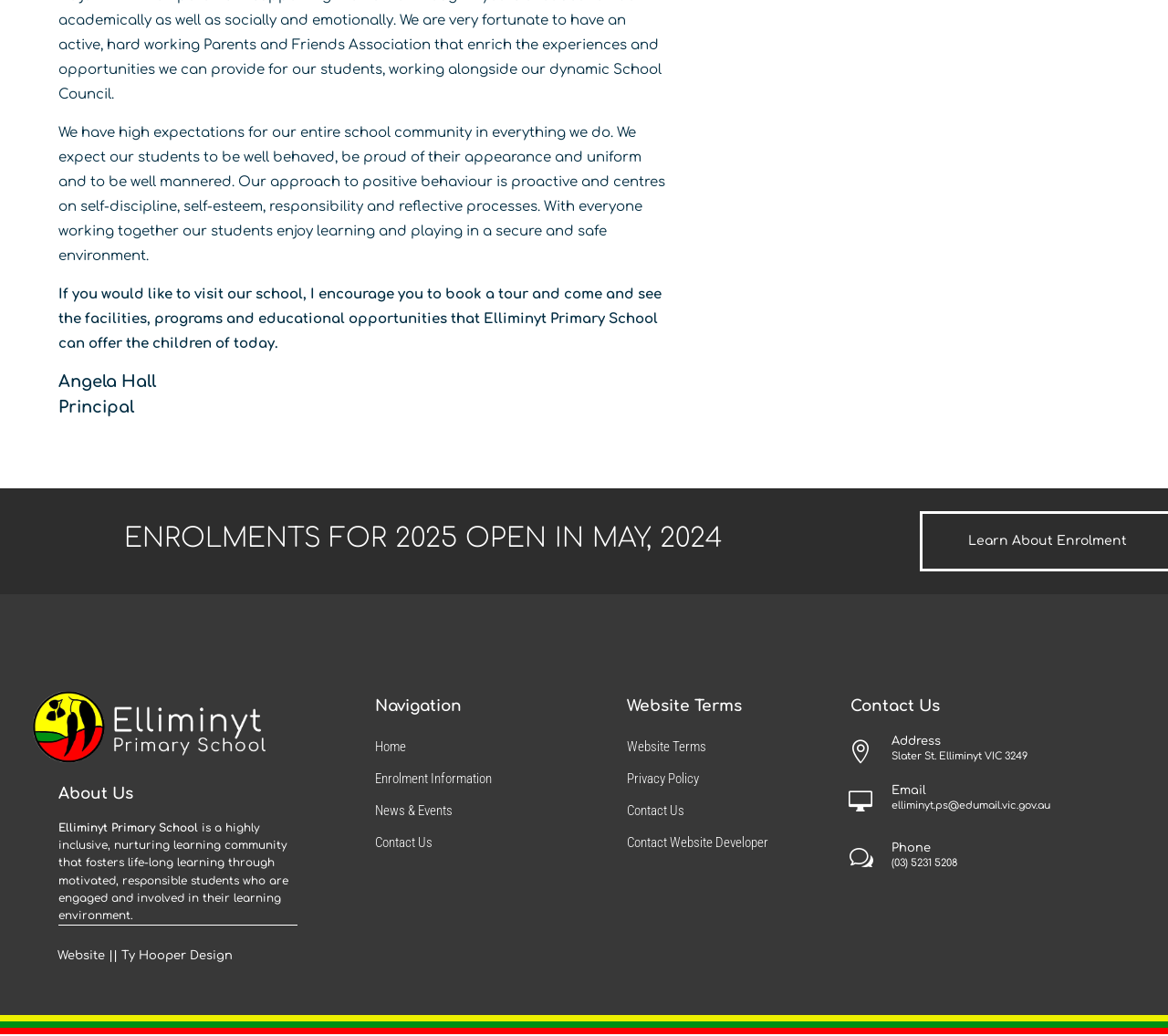Kindly determine the bounding box coordinates for the area that needs to be clicked to execute this instruction: "Visit the website developer's page".

[0.537, 0.805, 0.658, 0.821]